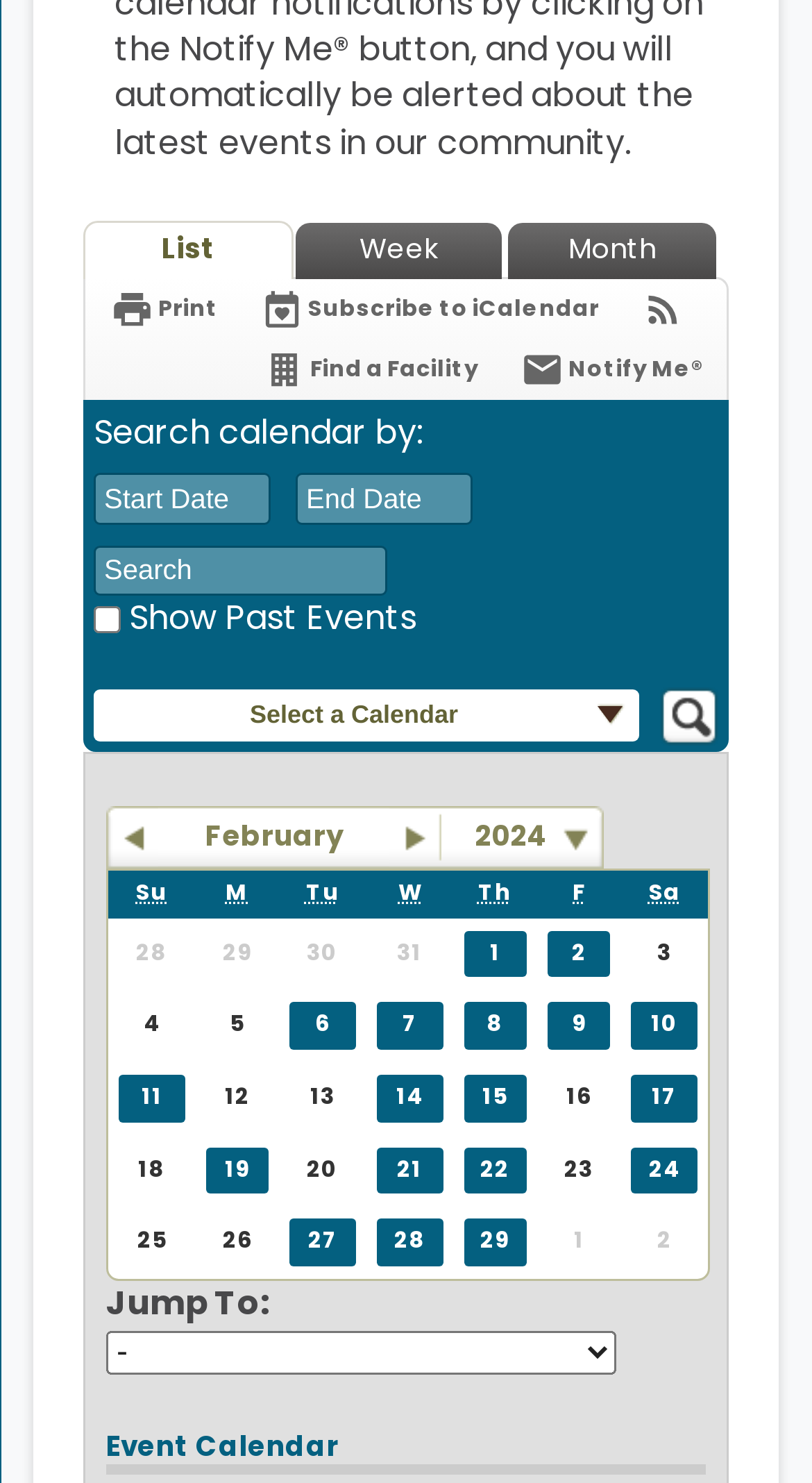Provide the bounding box for the UI element matching this description: "Find a Facility".

[0.323, 0.234, 0.59, 0.264]